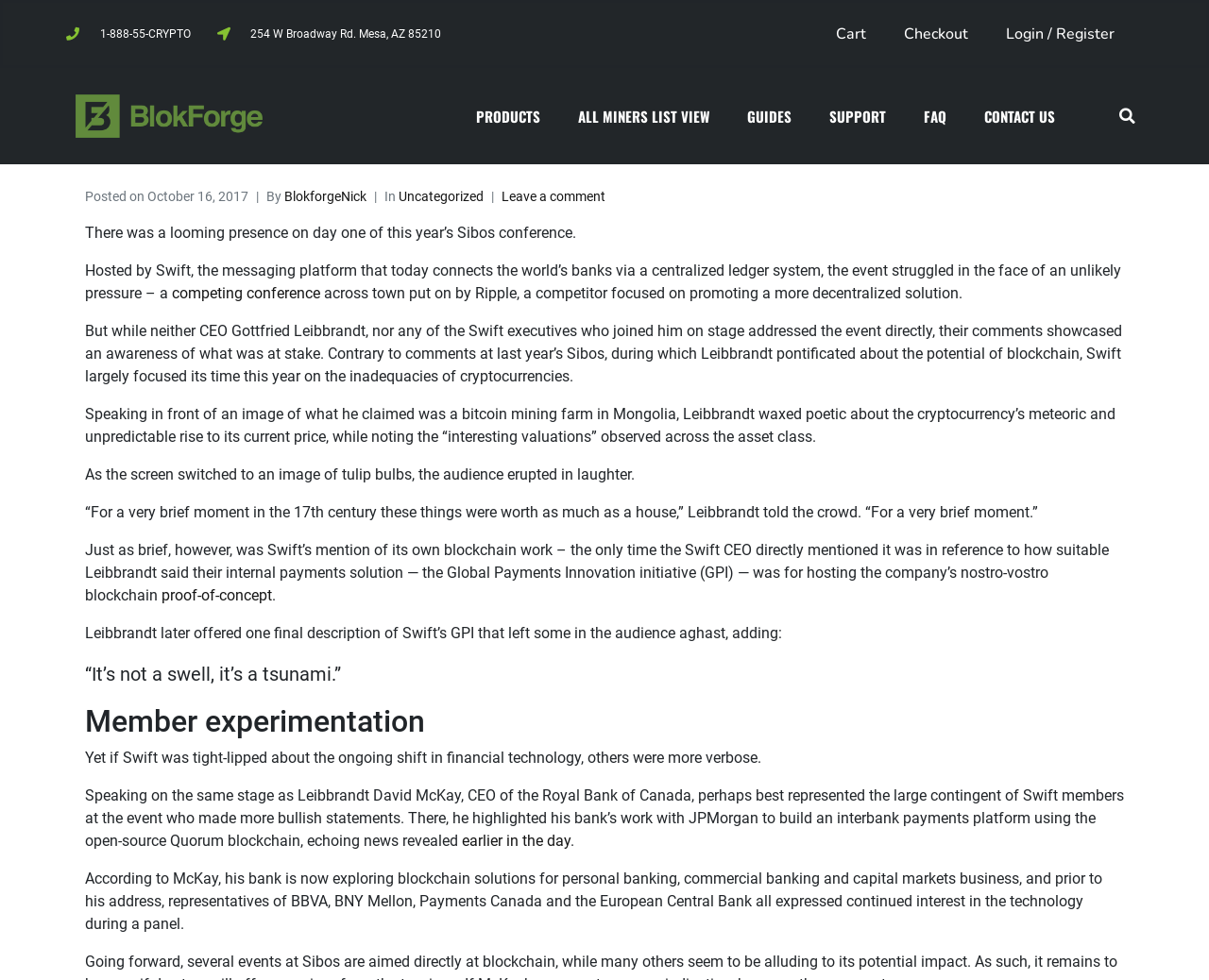Could you determine the bounding box coordinates of the clickable element to complete the instruction: "View all miners list"? Provide the coordinates as four float numbers between 0 and 1, i.e., [left, top, right, bottom].

[0.462, 0.088, 0.602, 0.149]